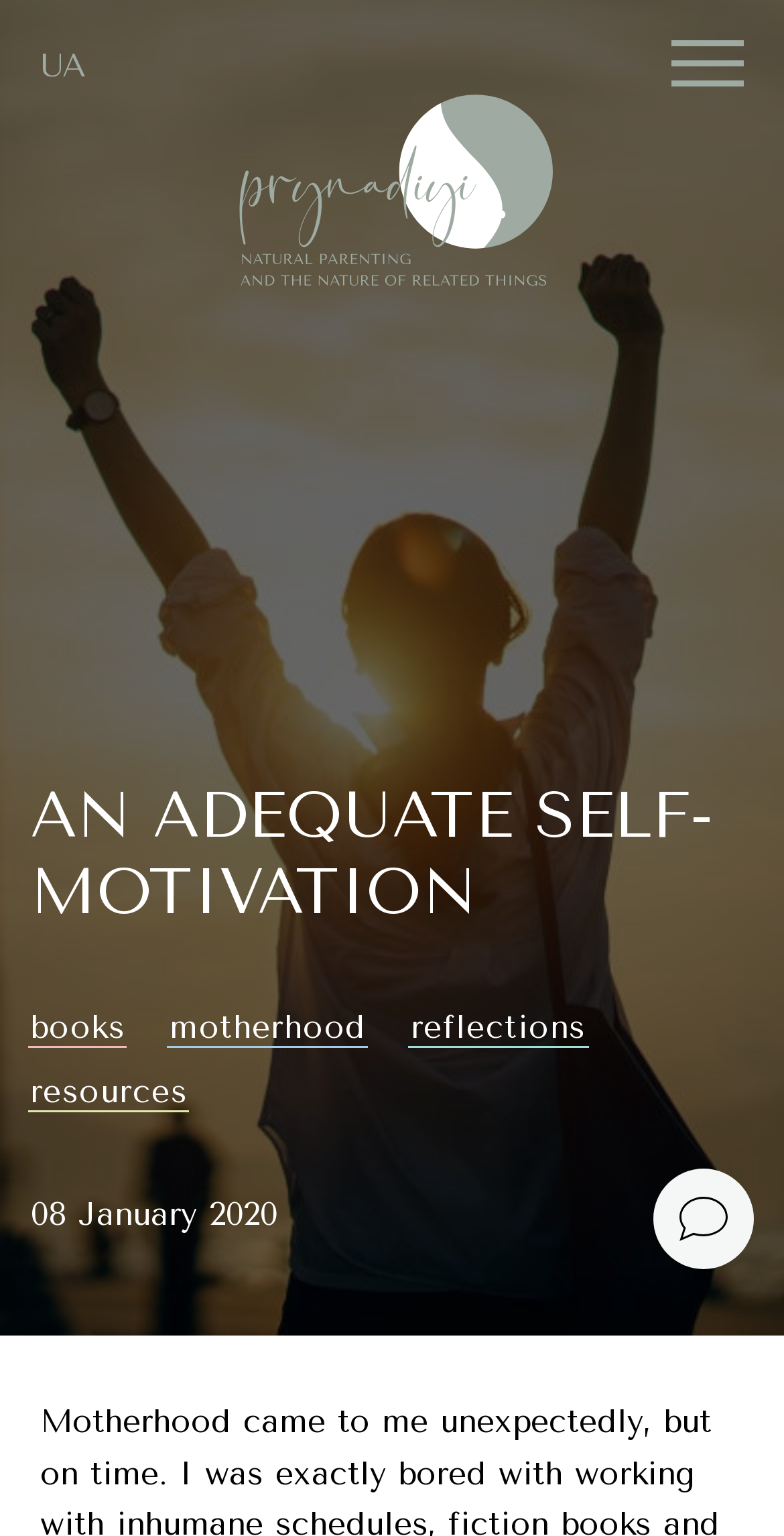Please provide the bounding box coordinates for the UI element as described: "Relations". The coordinates must be four floats between 0 and 1, represented as [left, top, right, bottom].

None